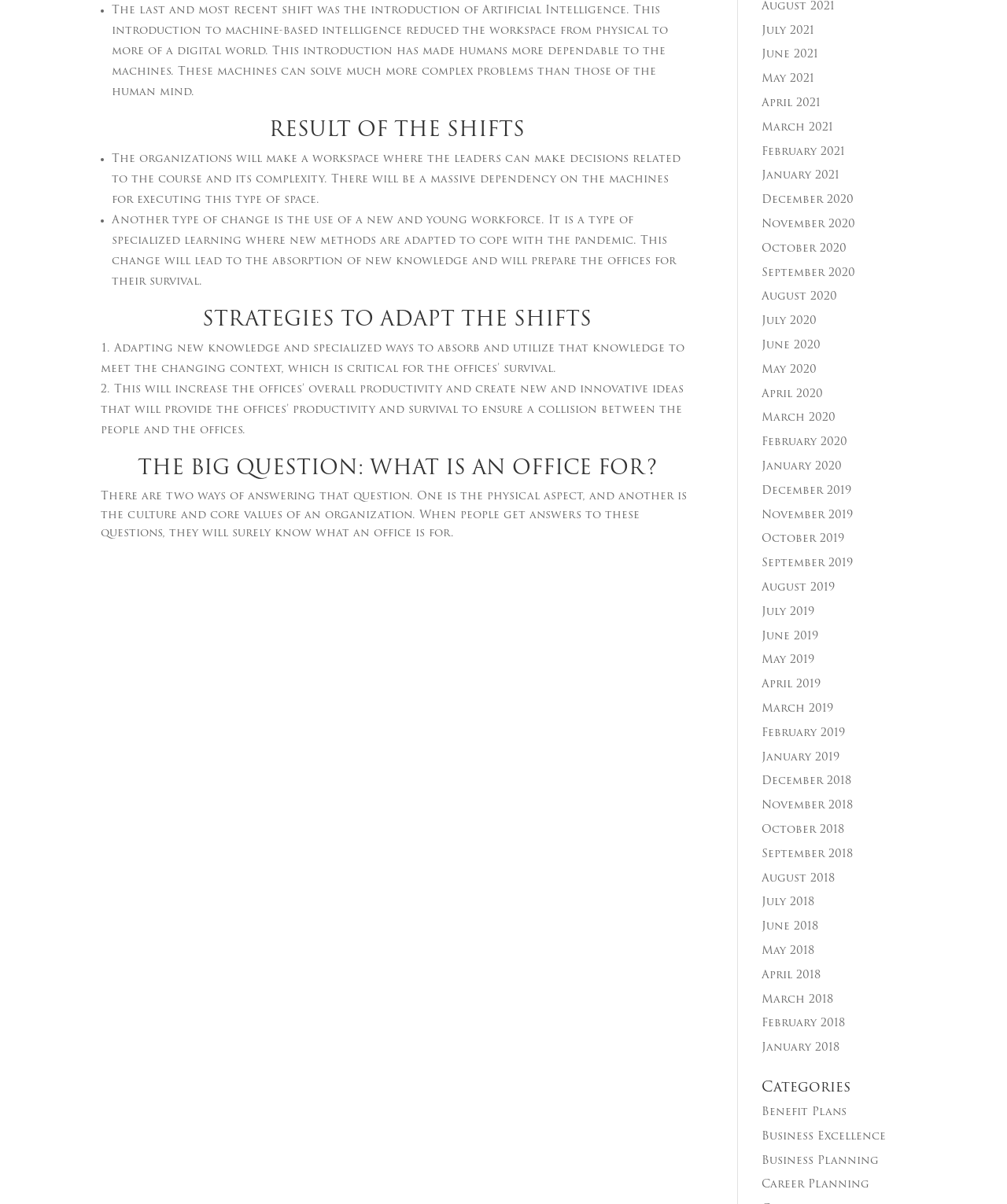Could you highlight the region that needs to be clicked to execute the instruction: "Click on August 2021"?

[0.756, 0.001, 0.829, 0.01]